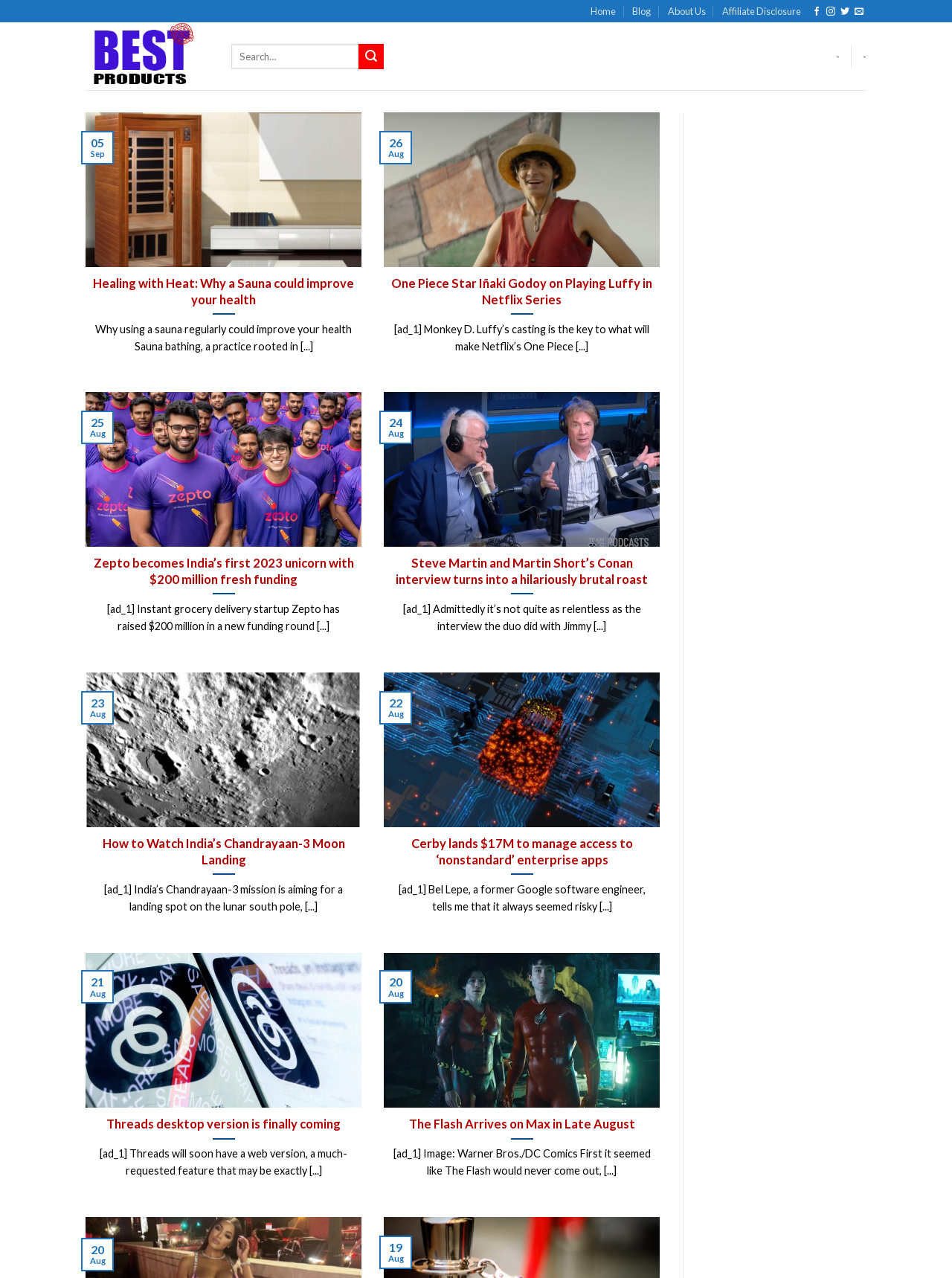Locate the bounding box for the described UI element: "name="s" placeholder="Search…"". Ensure the coordinates are four float numbers between 0 and 1, formatted as [left, top, right, bottom].

[0.243, 0.035, 0.376, 0.054]